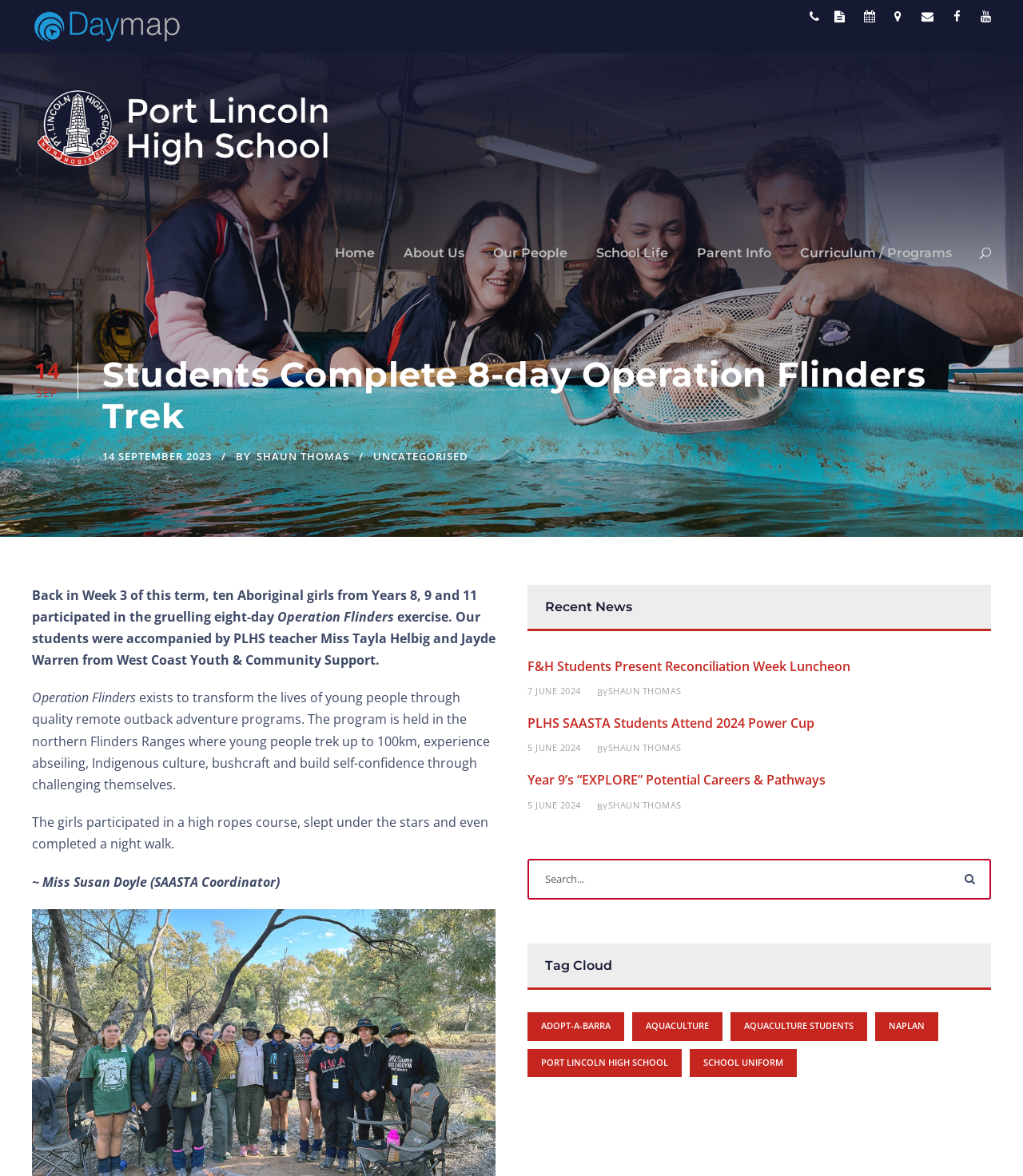Locate the bounding box coordinates of the clickable region to complete the following instruction: "Click on the 'Day Map for Parents' link."

[0.031, 0.014, 0.178, 0.028]